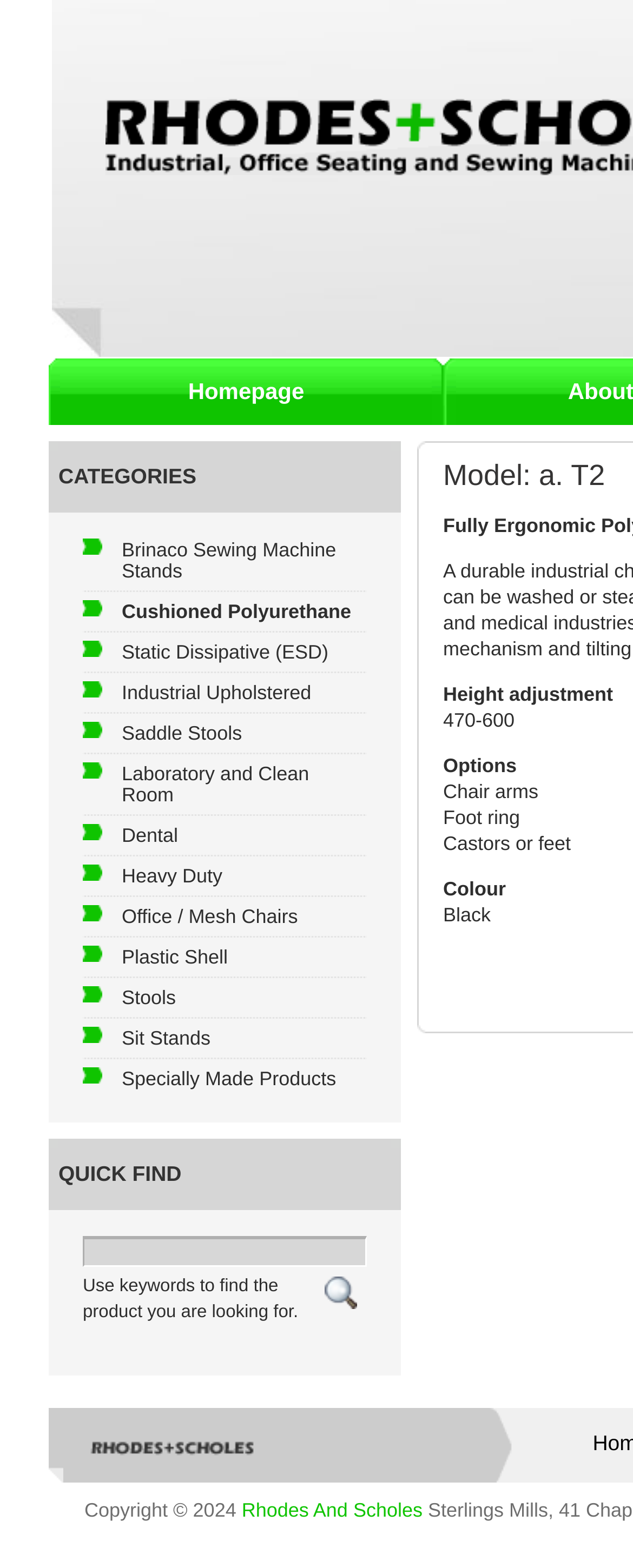Provide a short answer using a single word or phrase for the following question: 
What is the company name at the bottom of the page?

Rhodes And Scholes